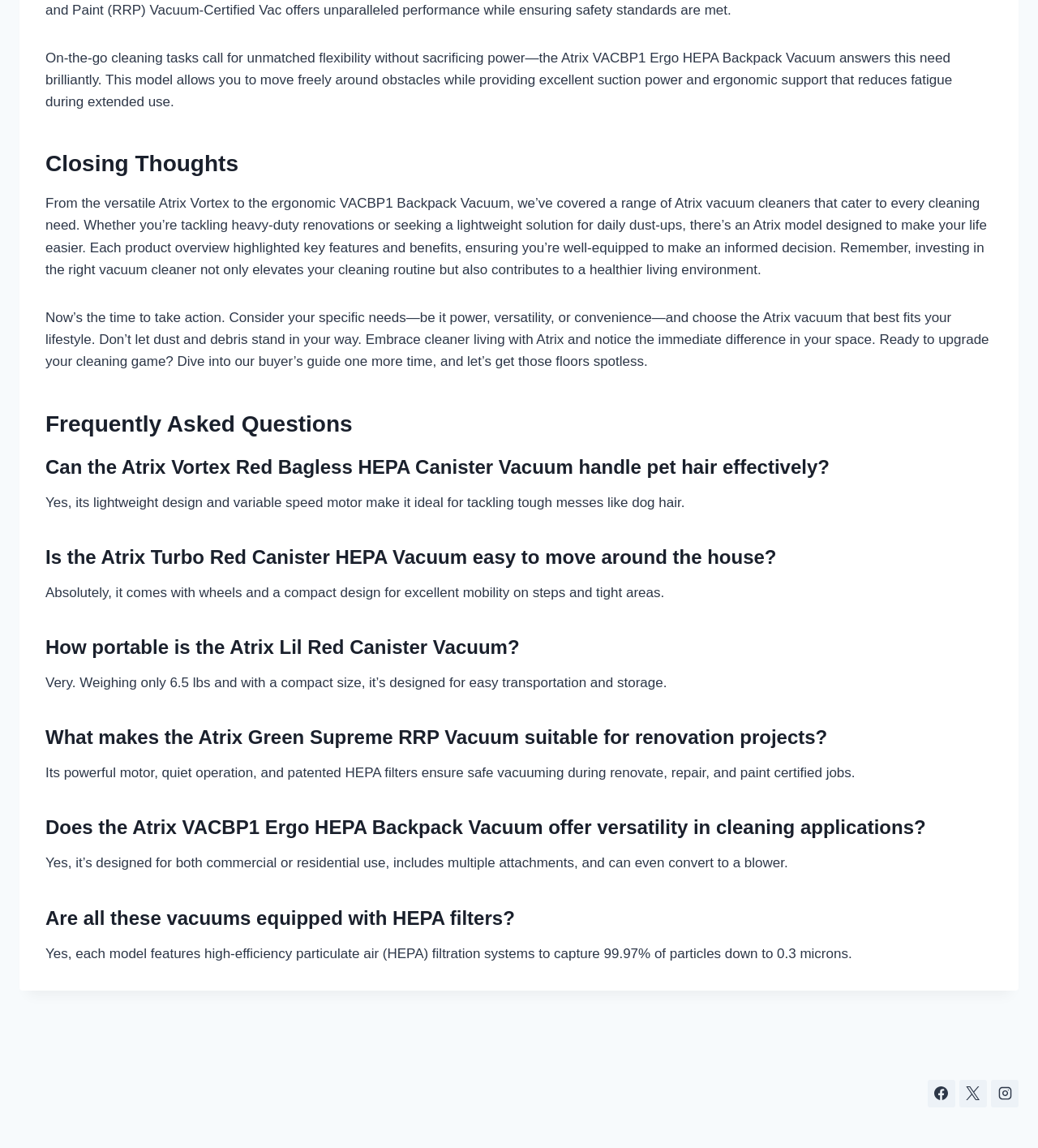Please provide a comprehensive answer to the question based on the screenshot: What is the purpose of the patented HEPA filters in the Atrix Green Supreme RRP Vacuum?

The patented HEPA filters in the Atrix Green Supreme RRP Vacuum ensure safe vacuuming during renovation, repair, and paint certified jobs, making it suitable for use in these types of projects.